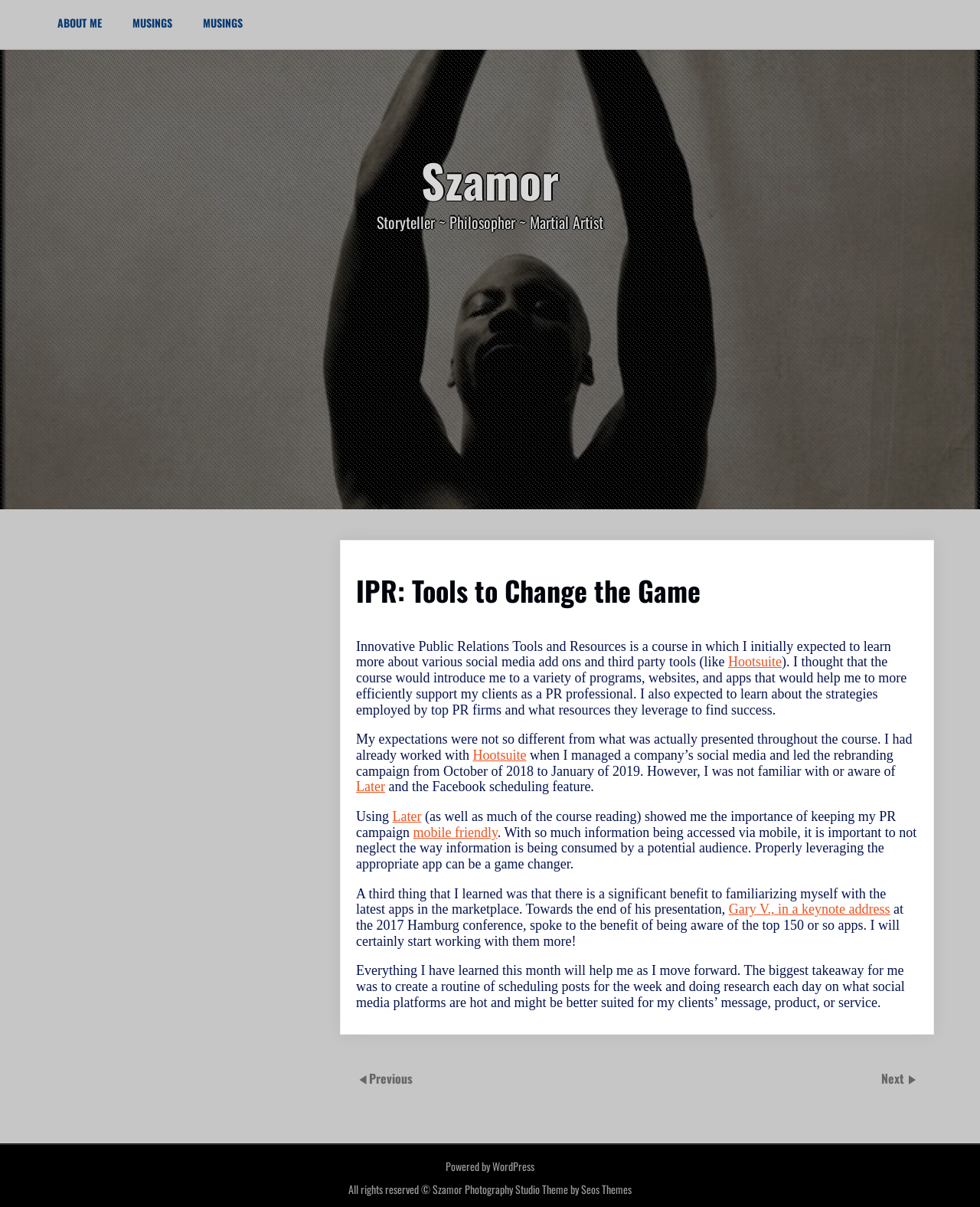Extract the main title from the webpage and generate its text.

IPR: Tools to Change the Game